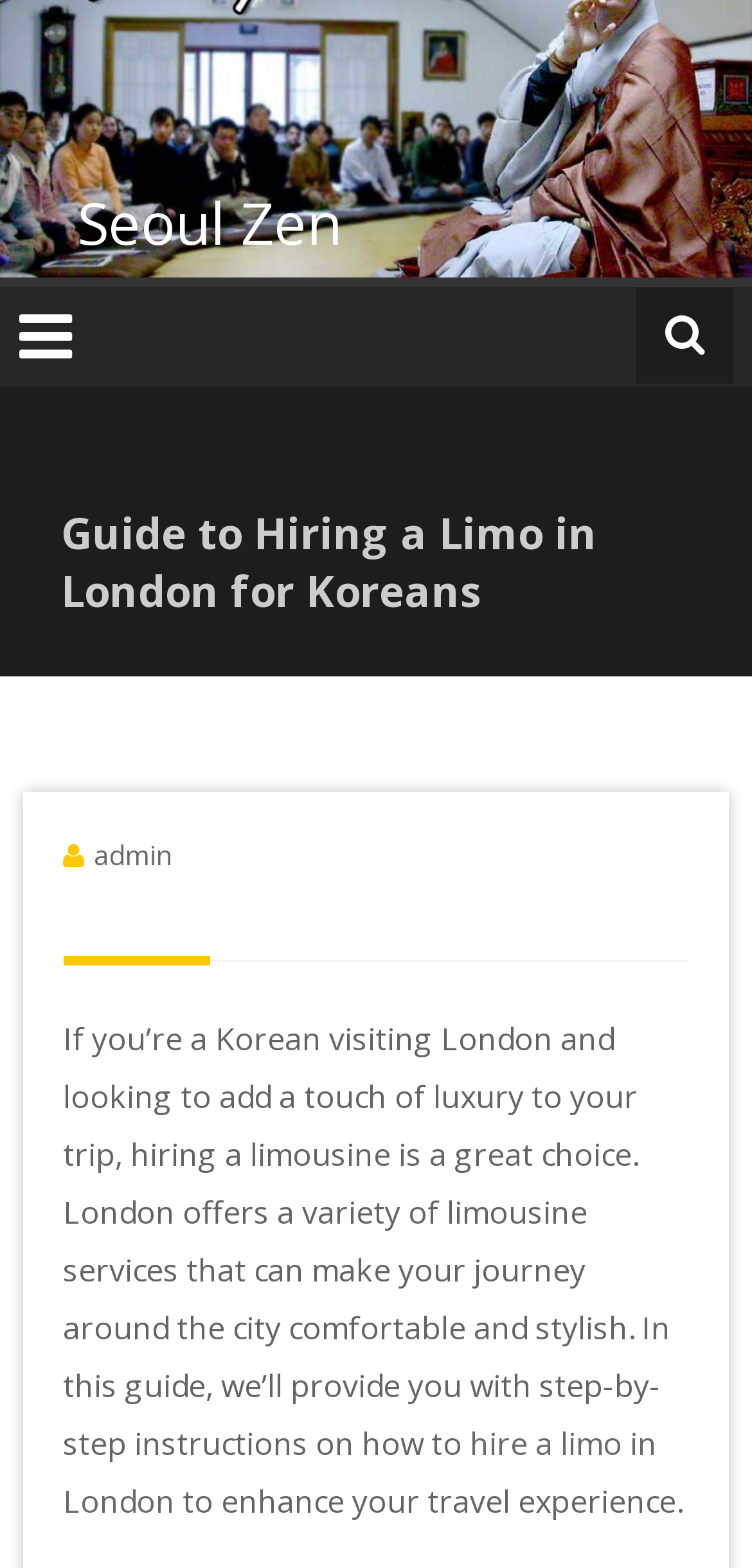Provide a brief response using a word or short phrase to this question:
What is the focus of this guide?

Hiring a limo in London